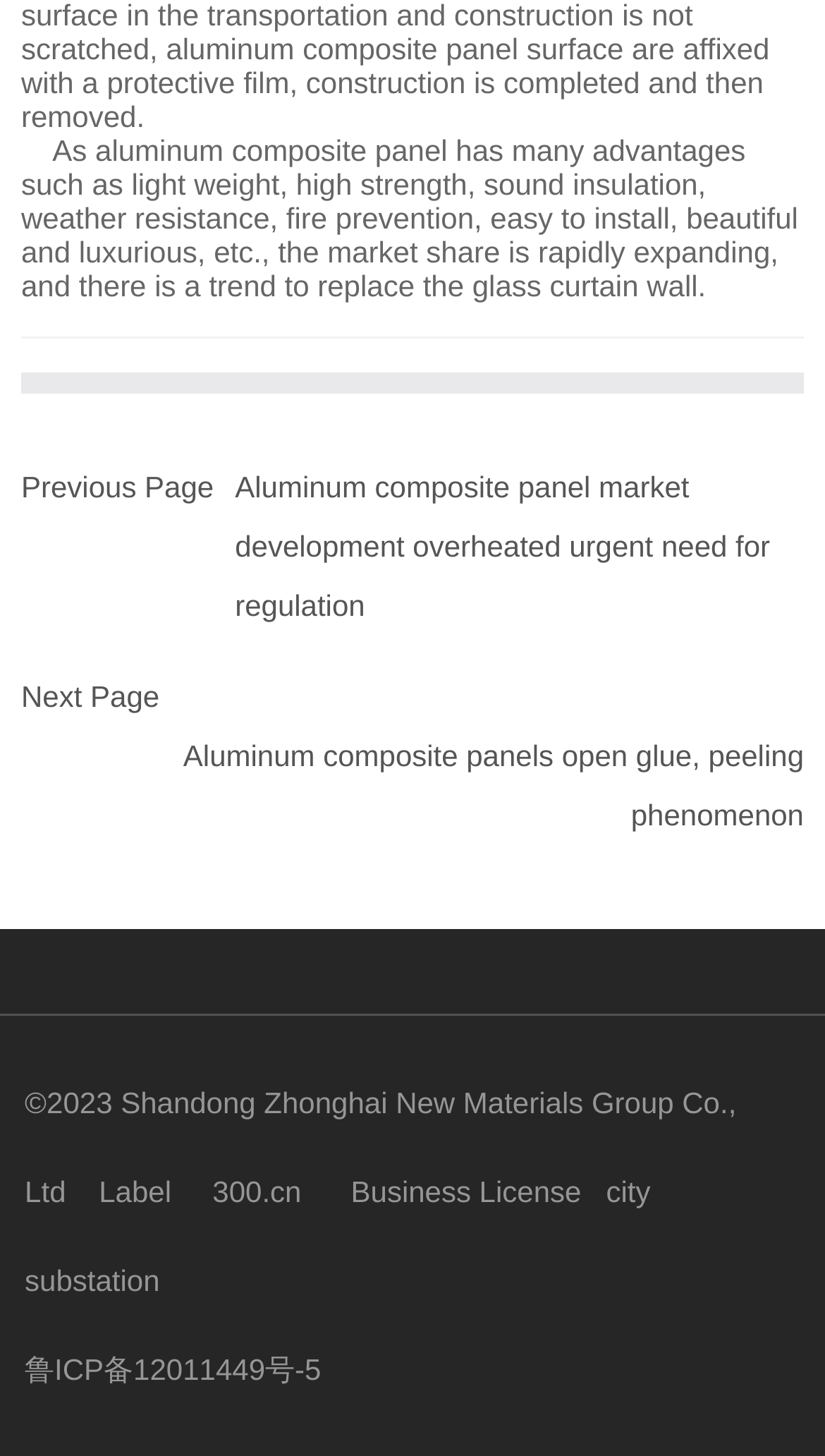How many links are there at the bottom of this webpage?
Use the information from the image to give a detailed answer to the question.

There are 5 links at the bottom of this webpage, which include 'Label', '300.cn', 'Business License', 'city substation', and '鲁ICP备12011449号-5'.